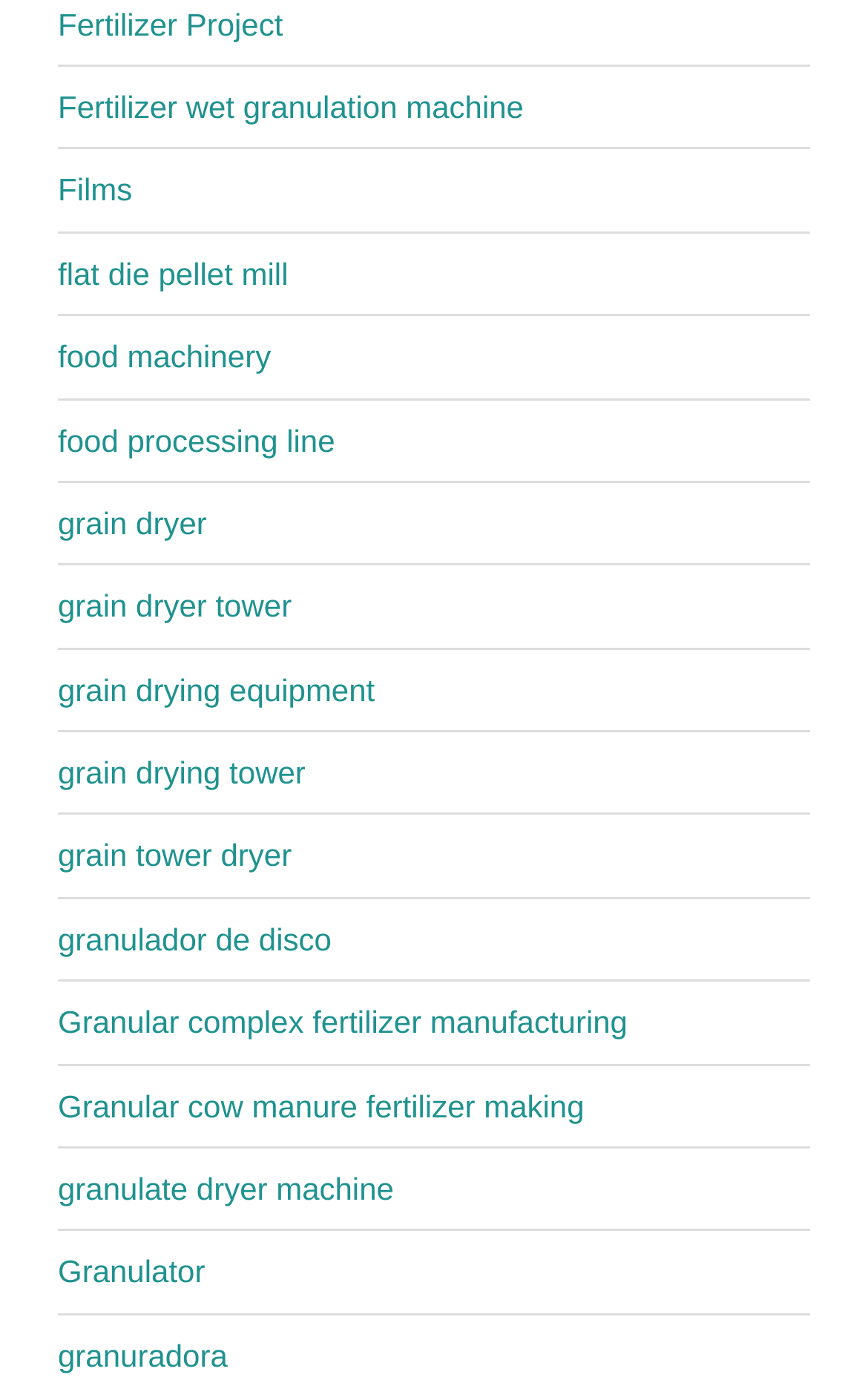Provide the bounding box coordinates for the area that should be clicked to complete the instruction: "Check out the food machinery page".

[0.067, 0.245, 0.312, 0.271]